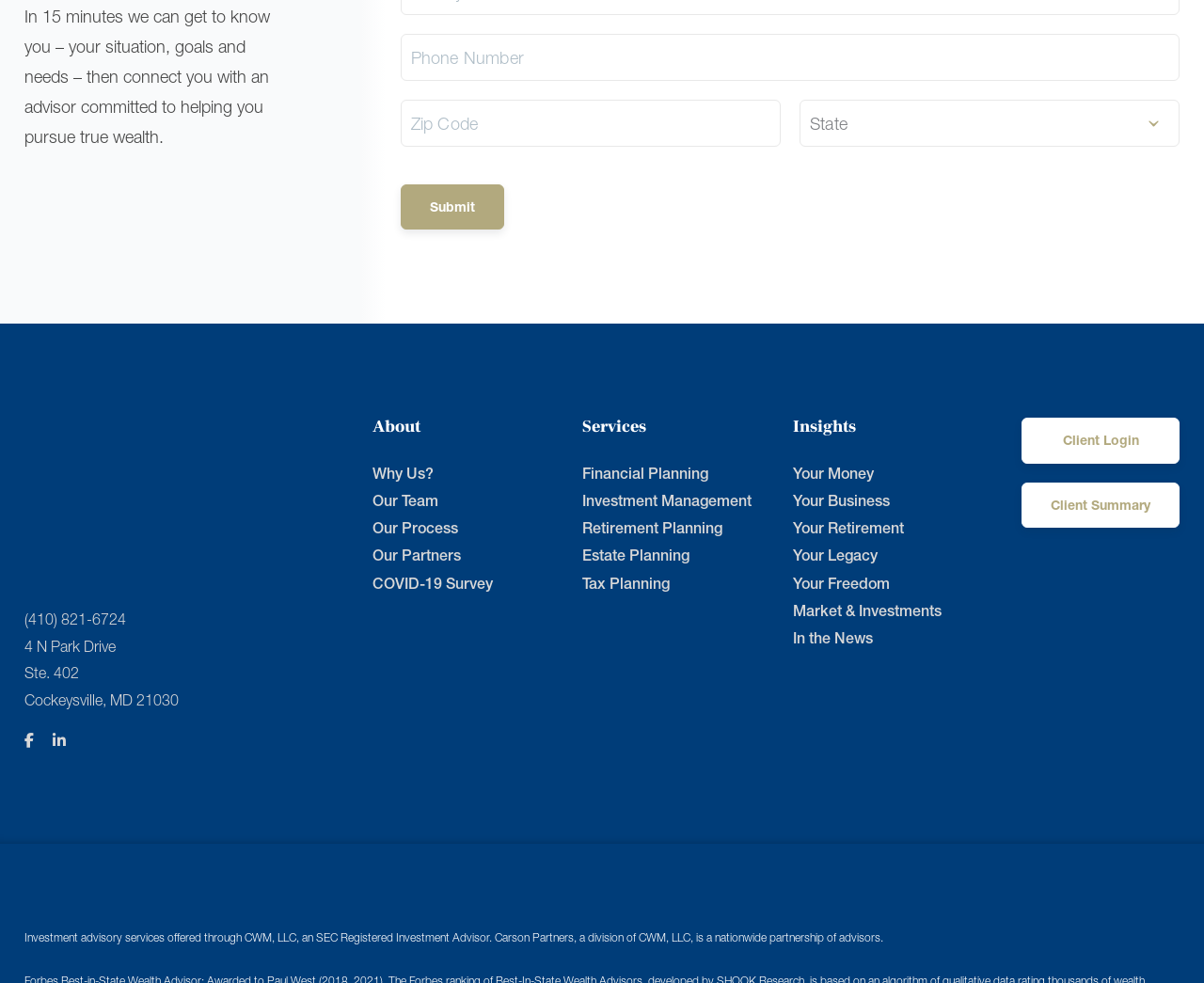Determine the bounding box coordinates of the target area to click to execute the following instruction: "Enter phone number."

[0.332, 0.034, 0.98, 0.082]